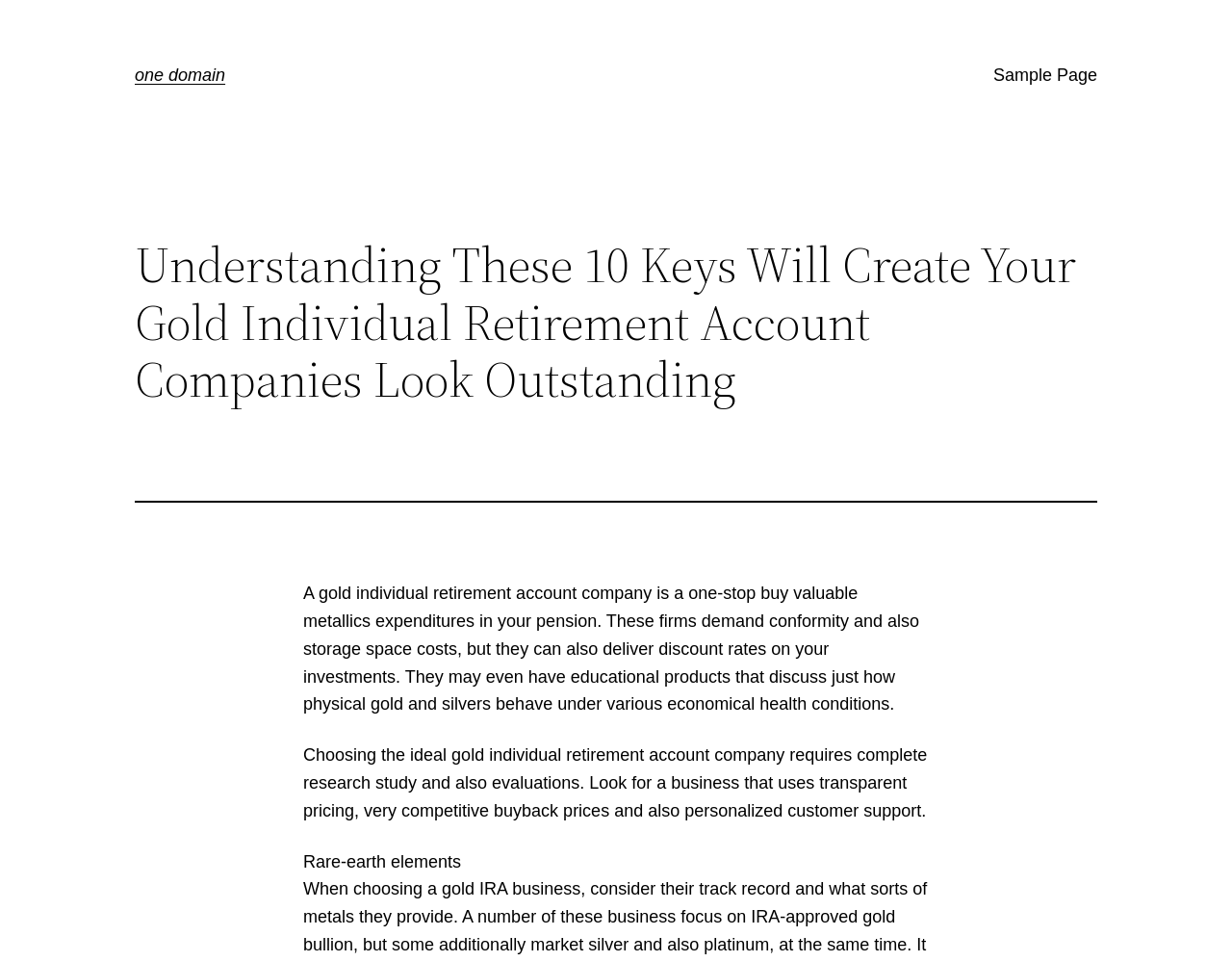Explain the webpage's layout and main content in detail.

The webpage is about gold individual retirement account companies, with a focus on understanding the key aspects of these companies. At the top left of the page, there is a heading that reads "one domain" which is also a clickable link. To the right of this heading, there is another link that says "Sample Page".

Below the top heading, there is a larger heading that spans most of the page's width, which reads "Understanding These 10 Keys Will Create Your Gold Individual Retirement Account Companies Look Outstanding". Underneath this heading, there is a horizontal separator line.

The main content of the page is divided into three paragraphs of text. The first paragraph explains what a gold individual retirement account company is, how it works, and the benefits it provides. The second paragraph advises on how to choose the ideal gold individual retirement account company, emphasizing the importance of research, transparent pricing, and good customer support. The third paragraph is a brief mention of "Rare-earth elements".

Overall, the webpage appears to be an informative article or guide about gold individual retirement account companies, with a focus on educating readers on how to make informed decisions when choosing a company.